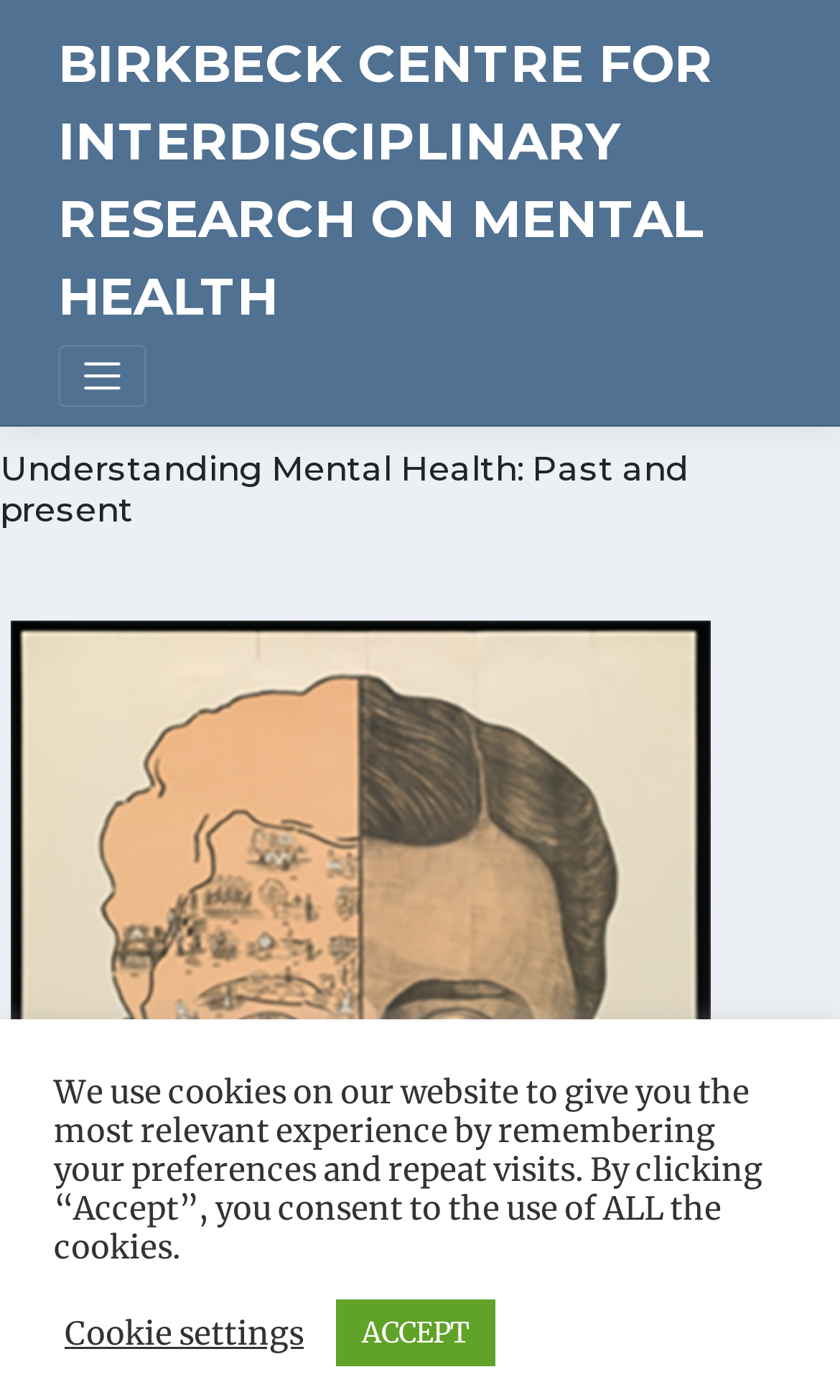Use a single word or phrase to answer this question: 
What is the purpose of the button 'Toggle navigation'?

To expand navigation